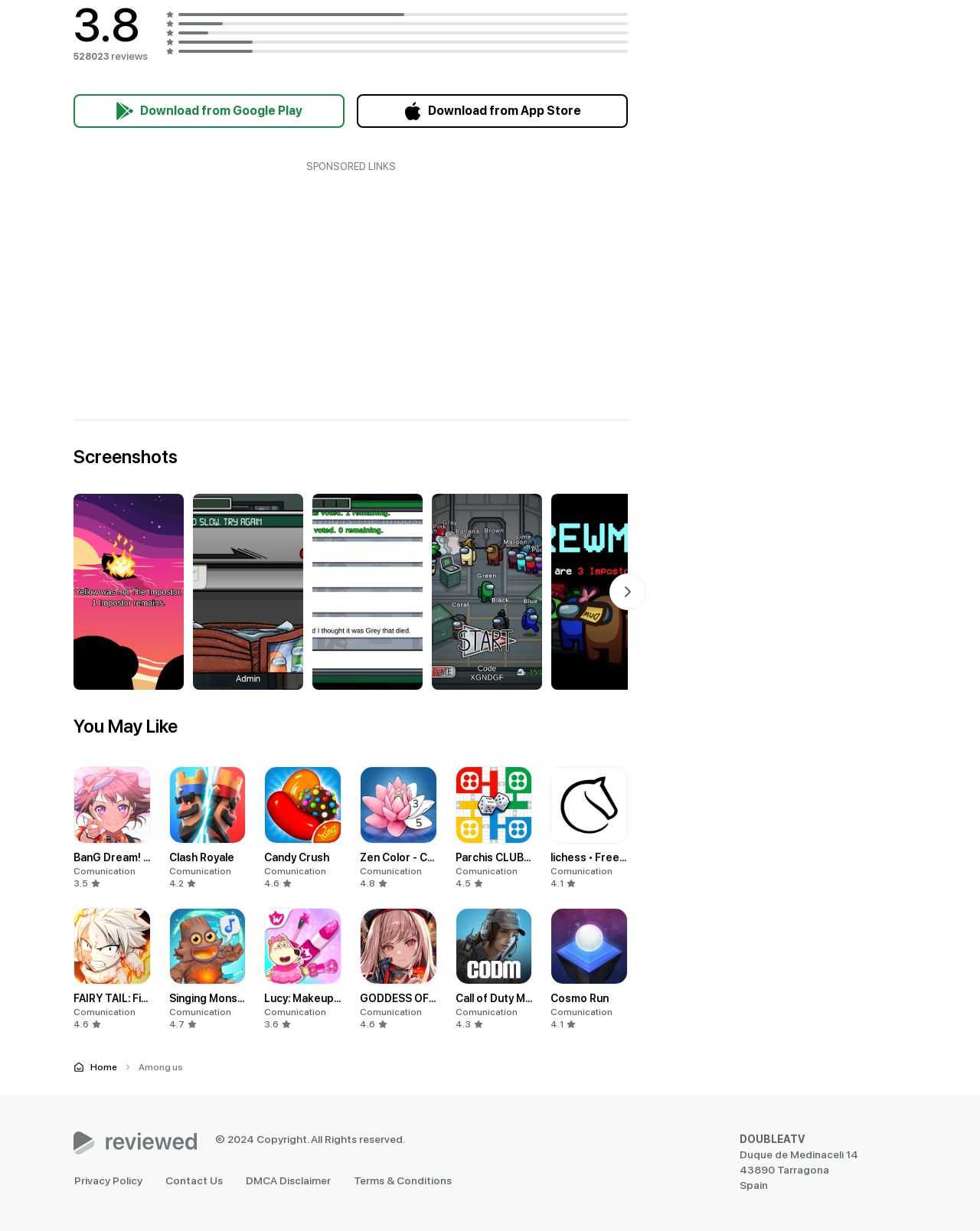Locate the bounding box coordinates of the clickable element to fulfill the following instruction: "Click the 'lichess • Free Online Chess' link". Provide the coordinates as four float numbers between 0 and 1 in the format [left, top, right, bottom].

[0.562, 0.691, 0.703, 0.701]